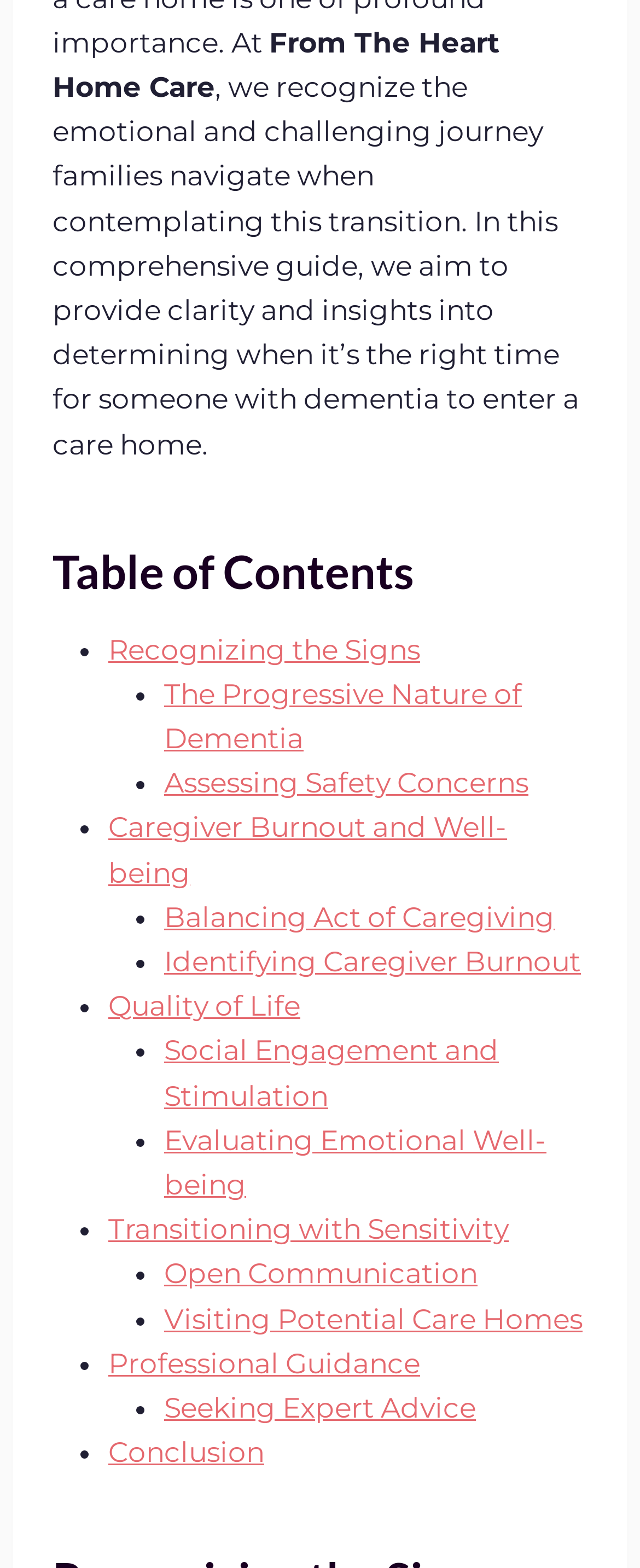Locate the UI element described by Conclusion in the provided webpage screenshot. Return the bounding box coordinates in the format (top-left x, top-left y, bottom-right x, bottom-right y), ensuring all values are between 0 and 1.

[0.169, 0.916, 0.413, 0.937]